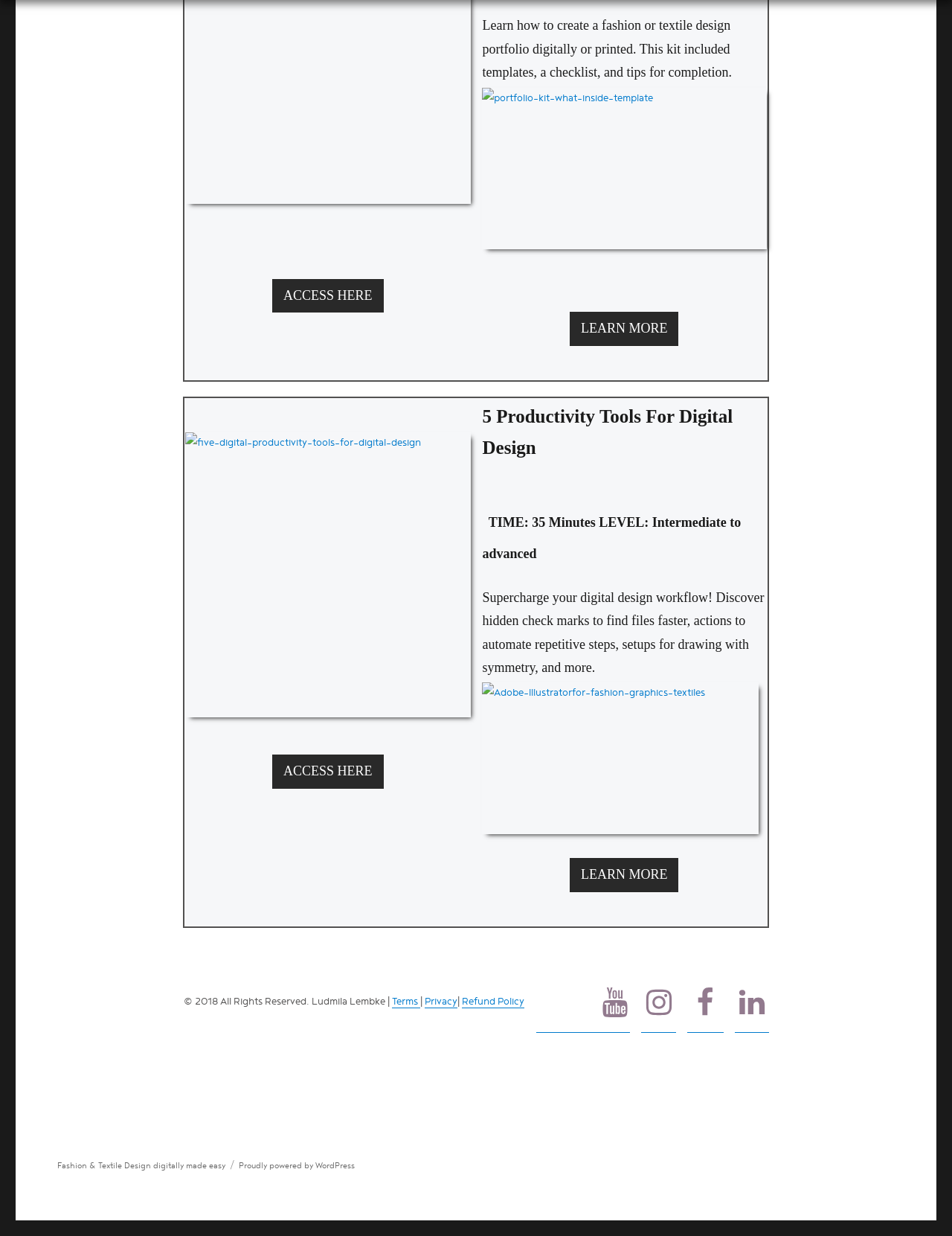Use one word or a short phrase to answer the question provided: 
What is the topic of the portfolio kit?

Fashion or textile design